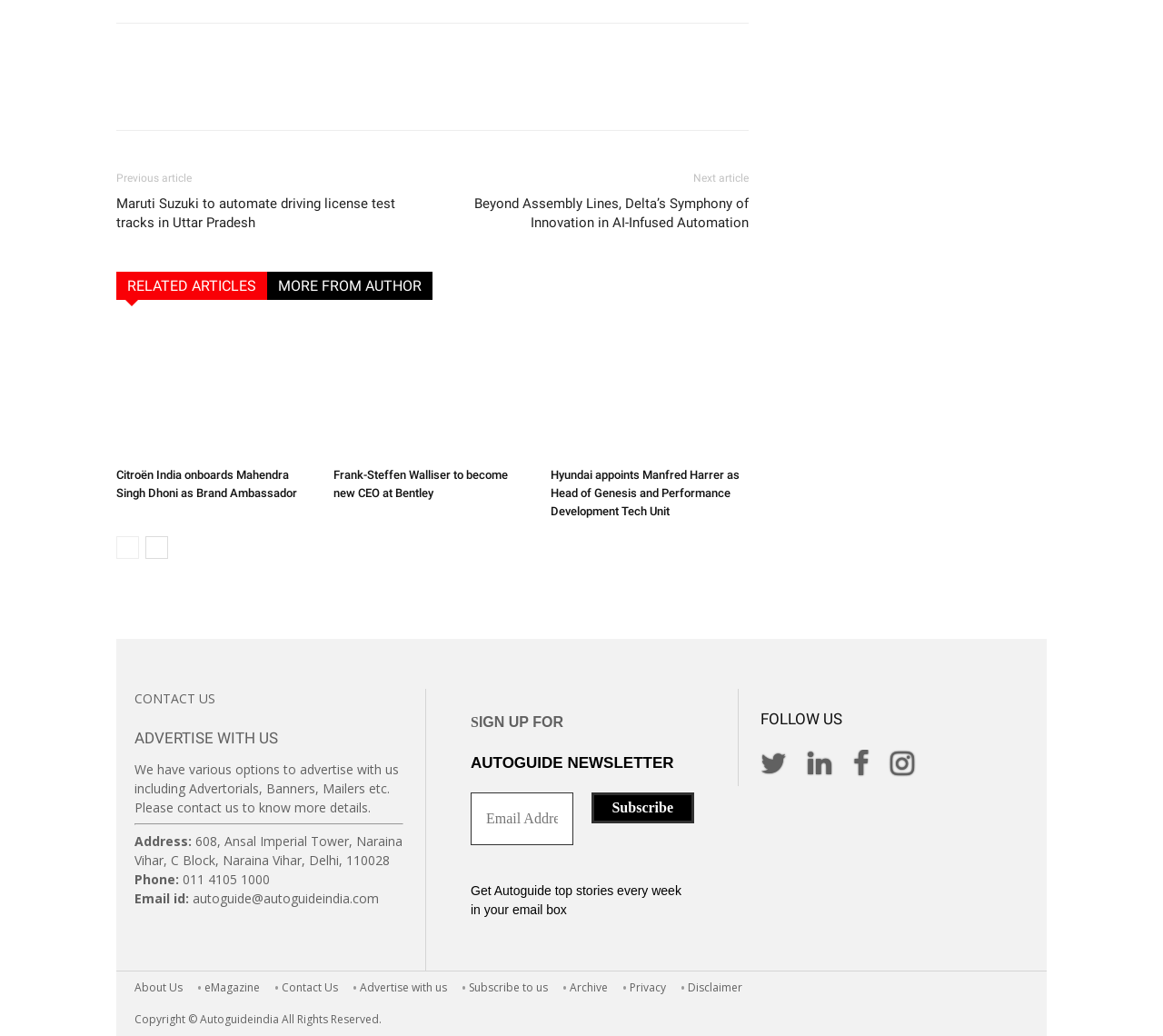Please locate the bounding box coordinates of the element that needs to be clicked to achieve the following instruction: "Subscribe to the newsletter". The coordinates should be four float numbers between 0 and 1, i.e., [left, top, right, bottom].

[0.508, 0.765, 0.596, 0.795]